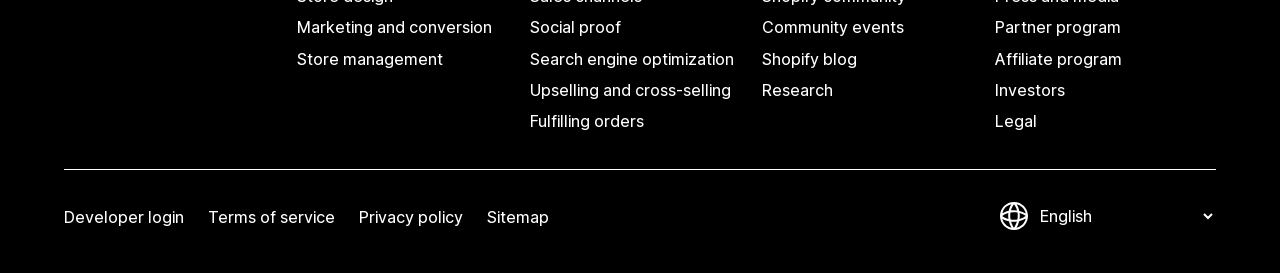Locate the bounding box coordinates of the element to click to perform the following action: 'Go to Shopify blog'. The coordinates should be given as four float values between 0 and 1, in the form of [left, top, right, bottom].

[0.596, 0.16, 0.768, 0.274]